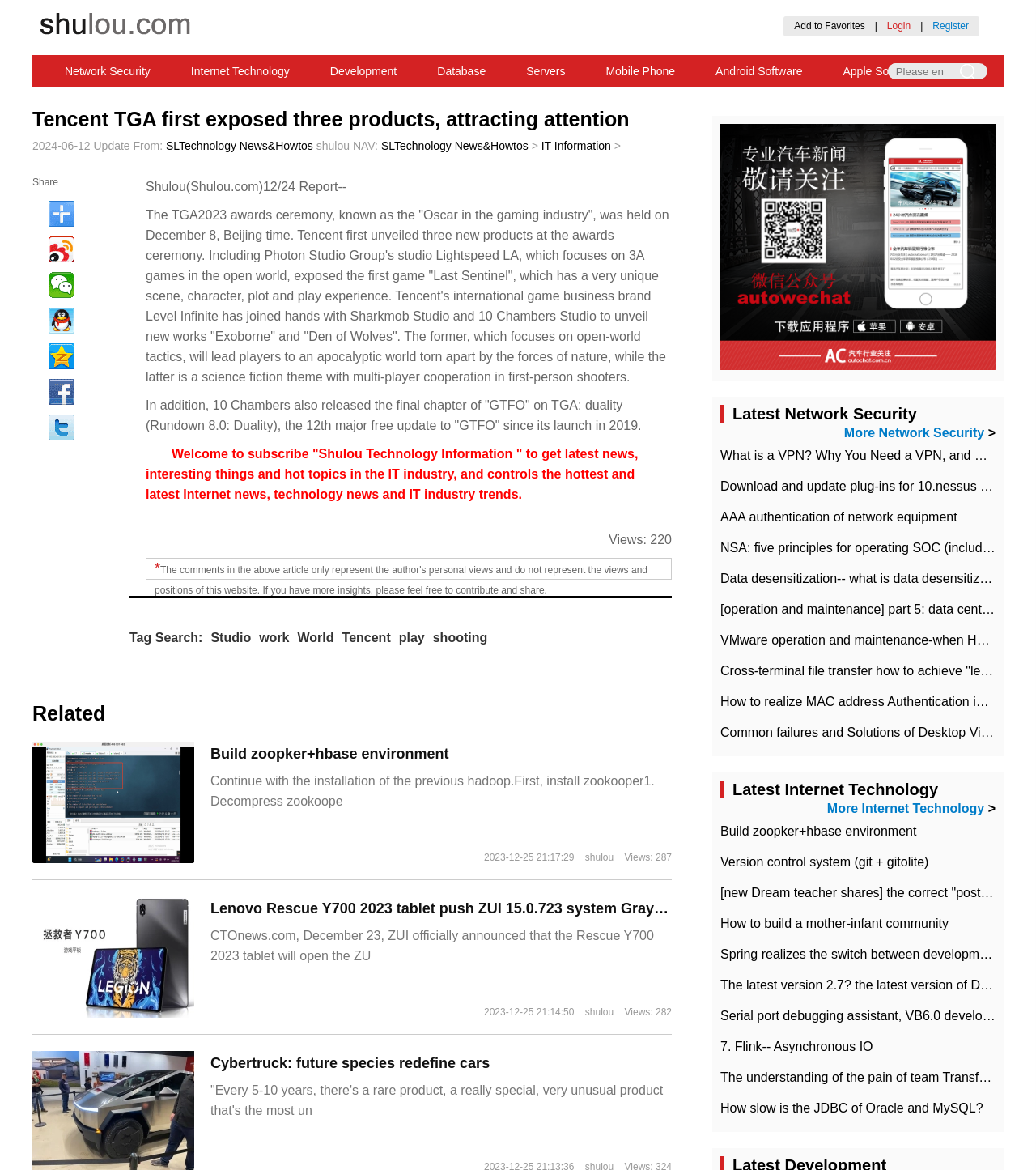Show the bounding box coordinates of the region that should be clicked to follow the instruction: "Search for keywords."

[0.857, 0.054, 0.911, 0.068]